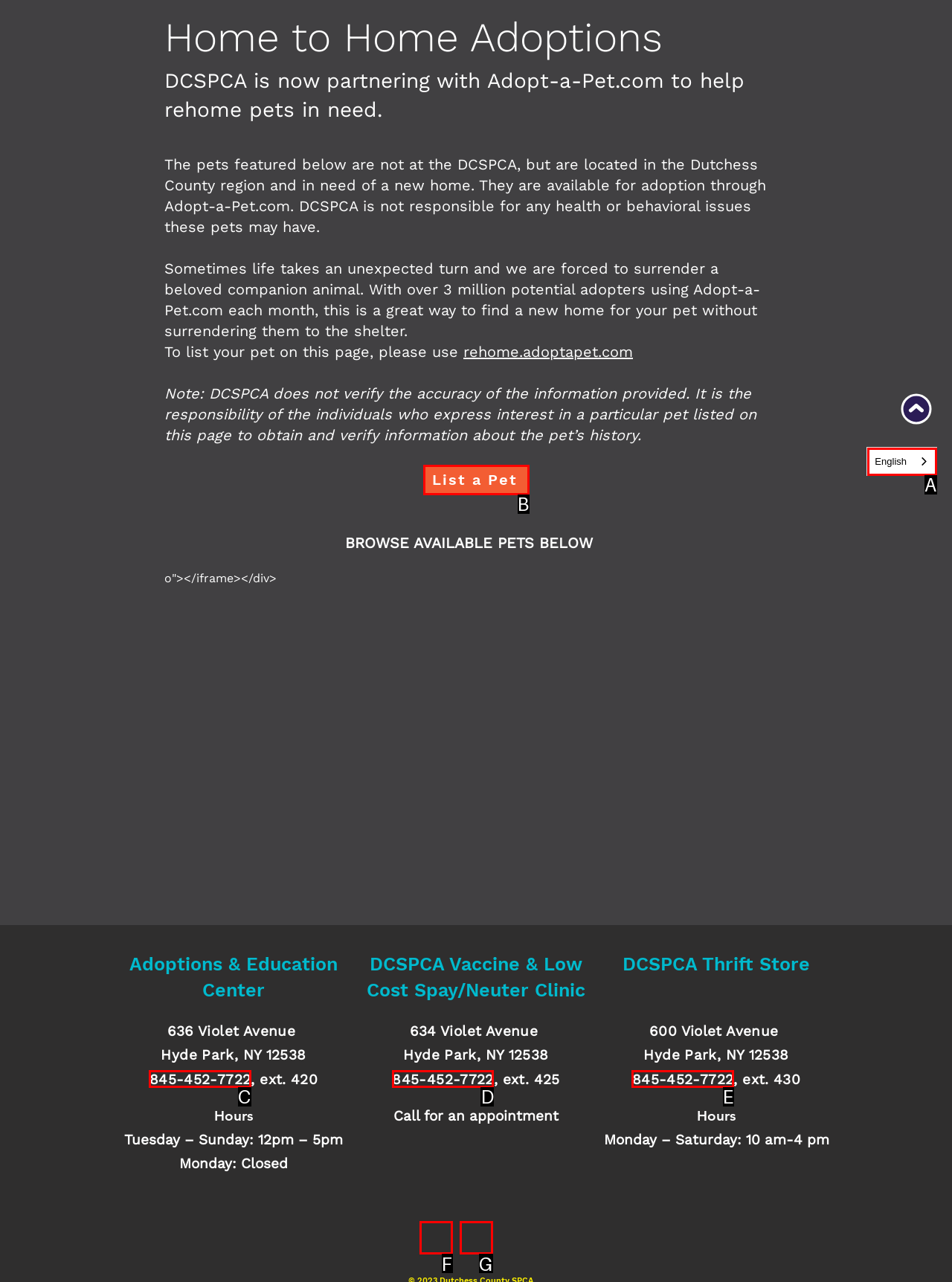Match the following description to the correct HTML element: List a Pet Indicate your choice by providing the letter.

B